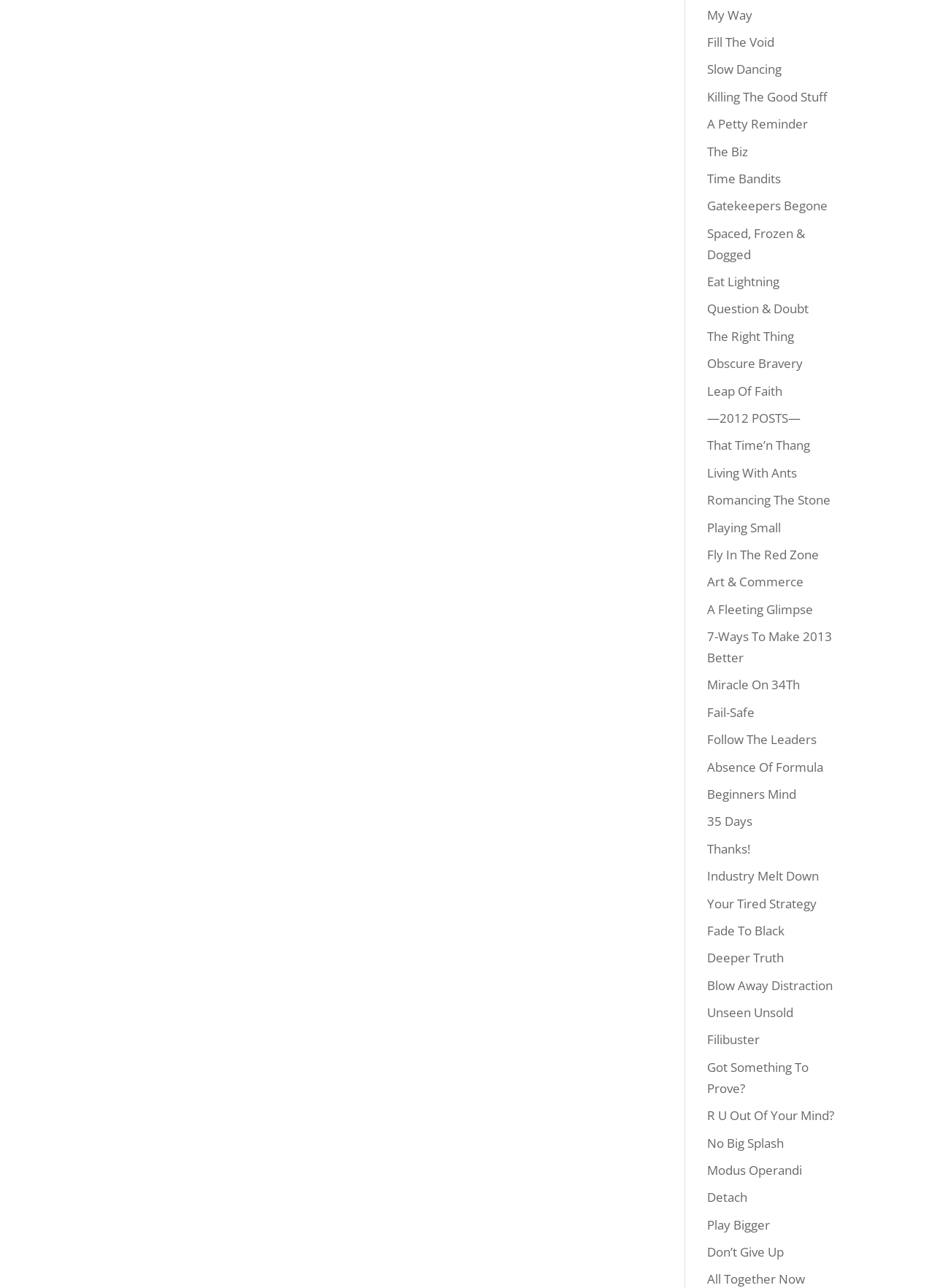Are all links located in the same vertical position?
Give a single word or phrase as your answer by examining the image.

No